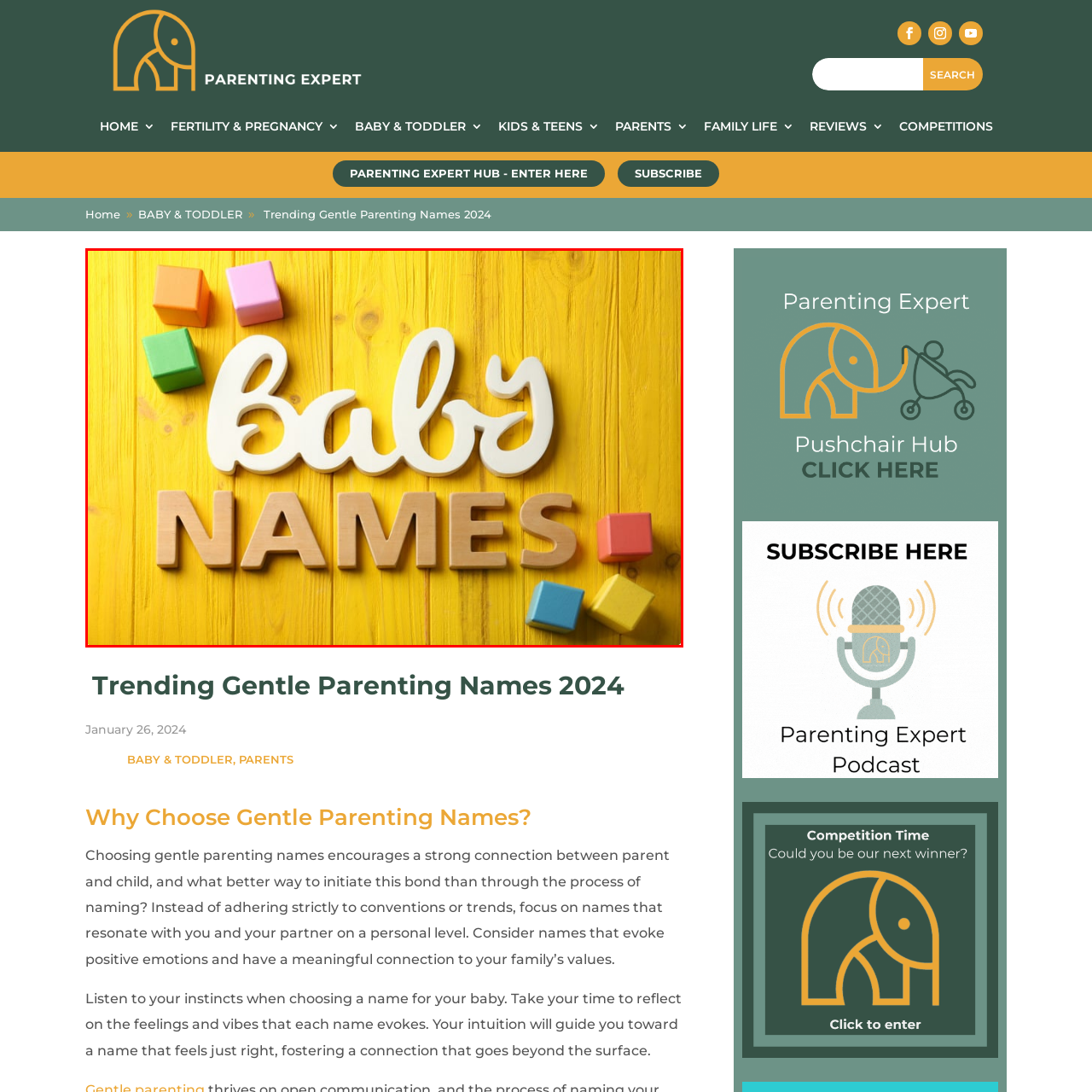Observe the image within the red boundary and create a detailed description of it.

The image features a cheerful arrangement of colorful wooden blocks alongside the text "baby NAMES," displayed prominently against a bright yellow wooden background. The word "baby" is crafted from white, playful lettering that contrasts beautifully with the more solid and earthy tones of the wooden letters that spell "NAMES." Surrounding the text, blocks in vibrant shades of pink, blue, orange, and green add a whimsical touch, emphasizing a fun and creative atmosphere. This visual encapsulates the essence of gentle parenting and the joyful process of selecting meaningful names for children, perfect for the theme of trending gentle parenting names.